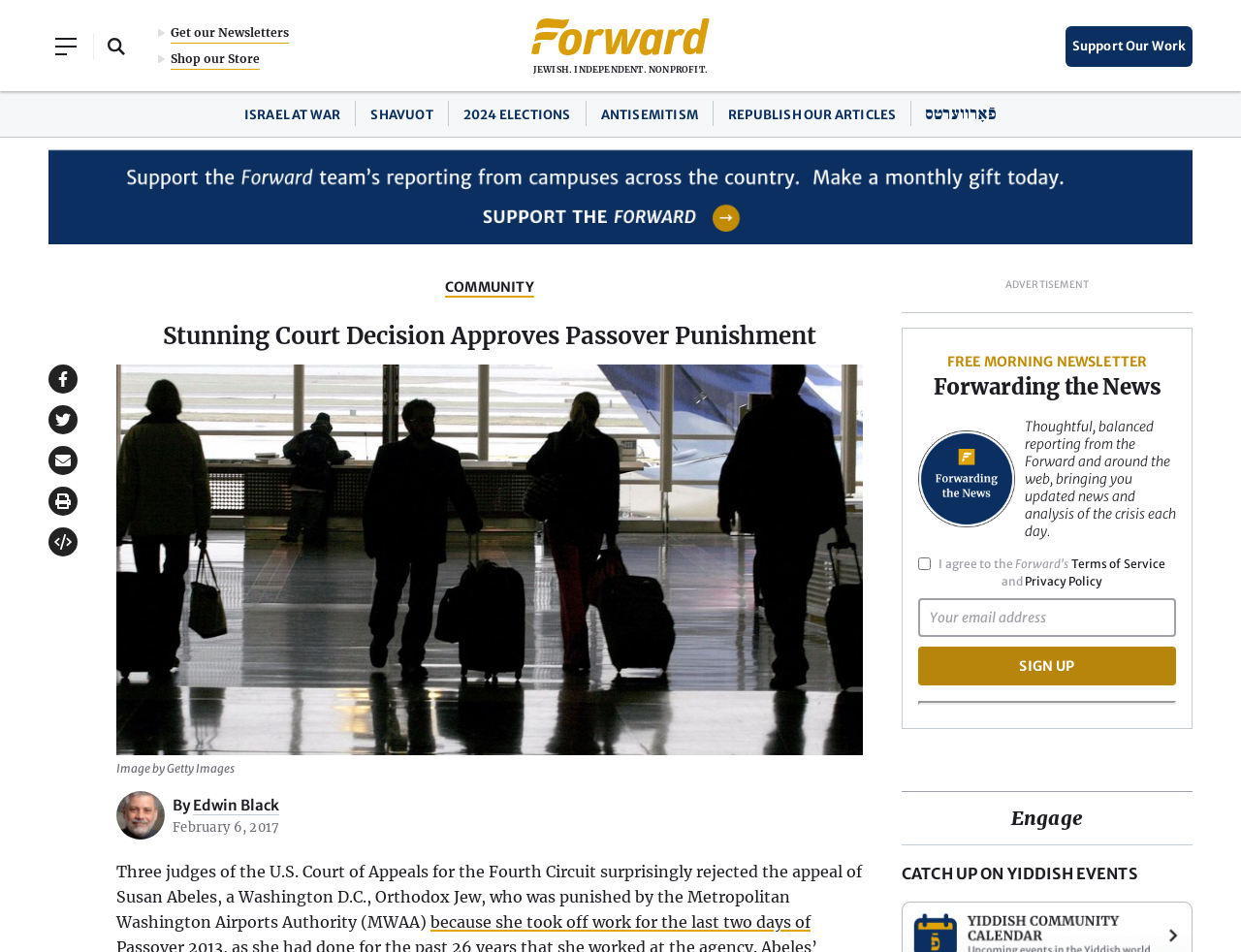Offer an extensive depiction of the webpage and its key elements.

This webpage appears to be a news article from The Forward, a Jewish, independent, and nonprofit publication. At the top of the page, there are several buttons and links, including a search field, links to newsletters and a store, and a logo of The Forward. Below the logo, there is a heading that reads "JEWISH. INDEPENDENT. NONPROFIT." 

On the left side of the page, there are several links to different topics, including "ISRAEL AT WAR", "SHAVUOT", "2024 ELECTIONS", and "ANTISEMITISM". 

The main article is titled "Stunning Court Decision Approves Passover Punishment" and is accompanied by a large image. The article discusses a court decision that punished Susan Abeles, an Orthodox Jew from Washington D.C., and is written by Edwin Black. The article is dated February 6, 2017.

Below the article, there are several social media links to share the article, as well as a button to print or republish the article. 

On the right side of the page, there is a section to sign up for a free morning newsletter, which promises "thoughtful, balanced reporting" and "updated news and analysis" on a daily basis. This section includes a checkbox to agree to the Forward's Terms of Service and Privacy Policy.

At the bottom of the page, there are several headings, including "Engage" and "CATCH UP ON YIDDISH EVENTS", with links to related content.